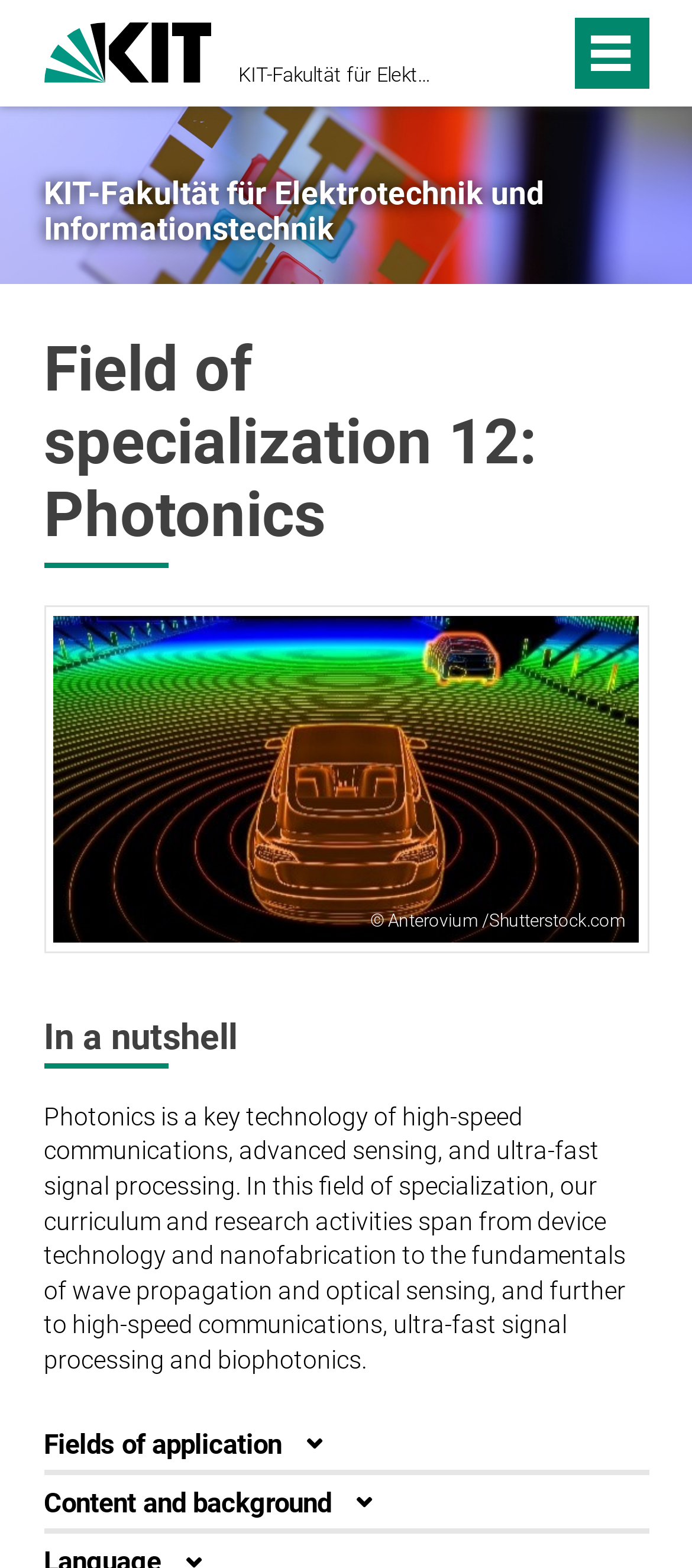Show the bounding box coordinates for the HTML element as described: "KIT-Fakultät für Elektrotechnik und Informationstechnik".

[0.063, 0.112, 0.937, 0.158]